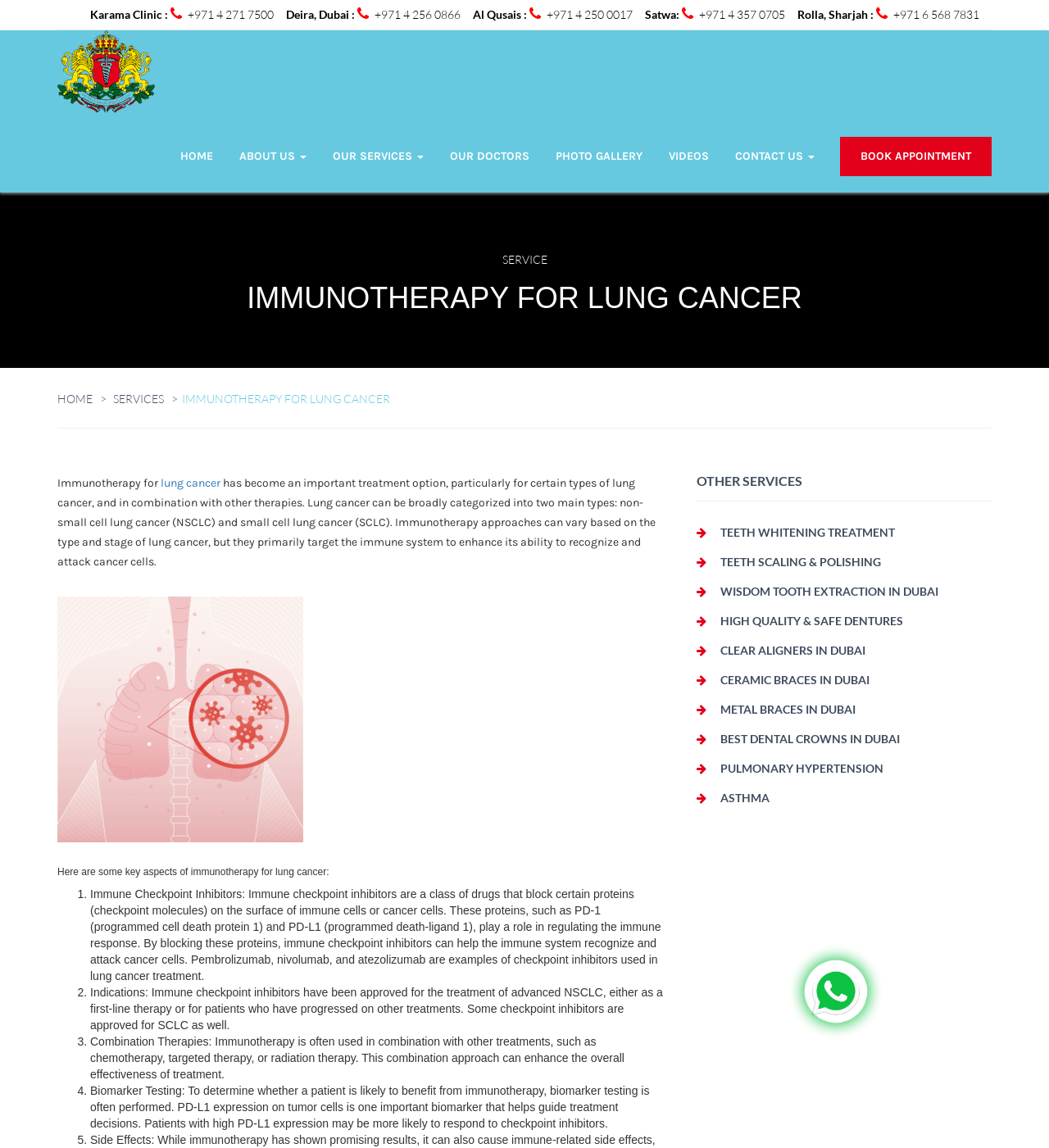For the given element description Photo Gallery, determine the bounding box coordinates of the UI element. The coordinates should follow the format (top-left x, top-left y, bottom-right x, bottom-right y) and be within the range of 0 to 1.

[0.517, 0.105, 0.625, 0.168]